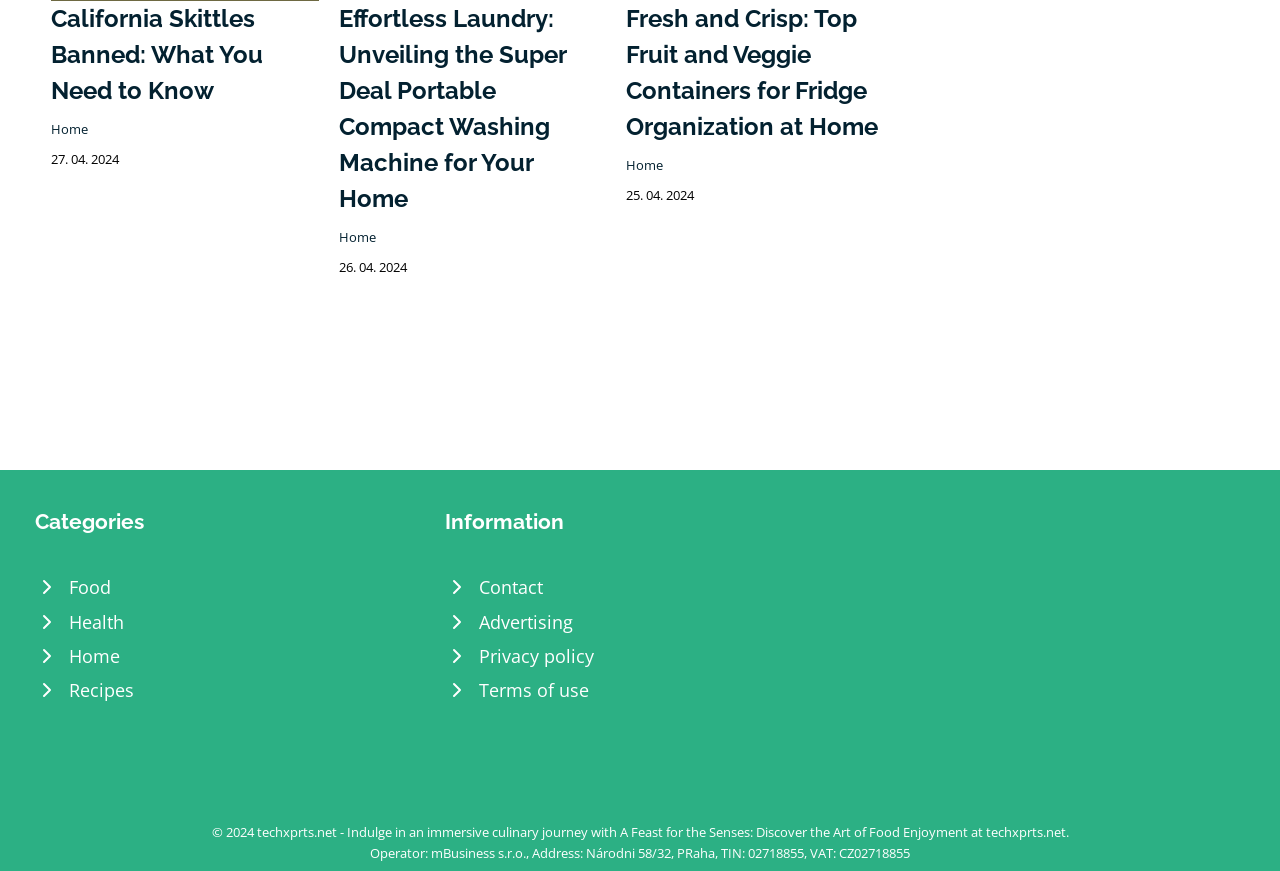Could you find the bounding box coordinates of the clickable area to complete this instruction: "Go to the 'Home' page"?

[0.04, 0.138, 0.069, 0.158]